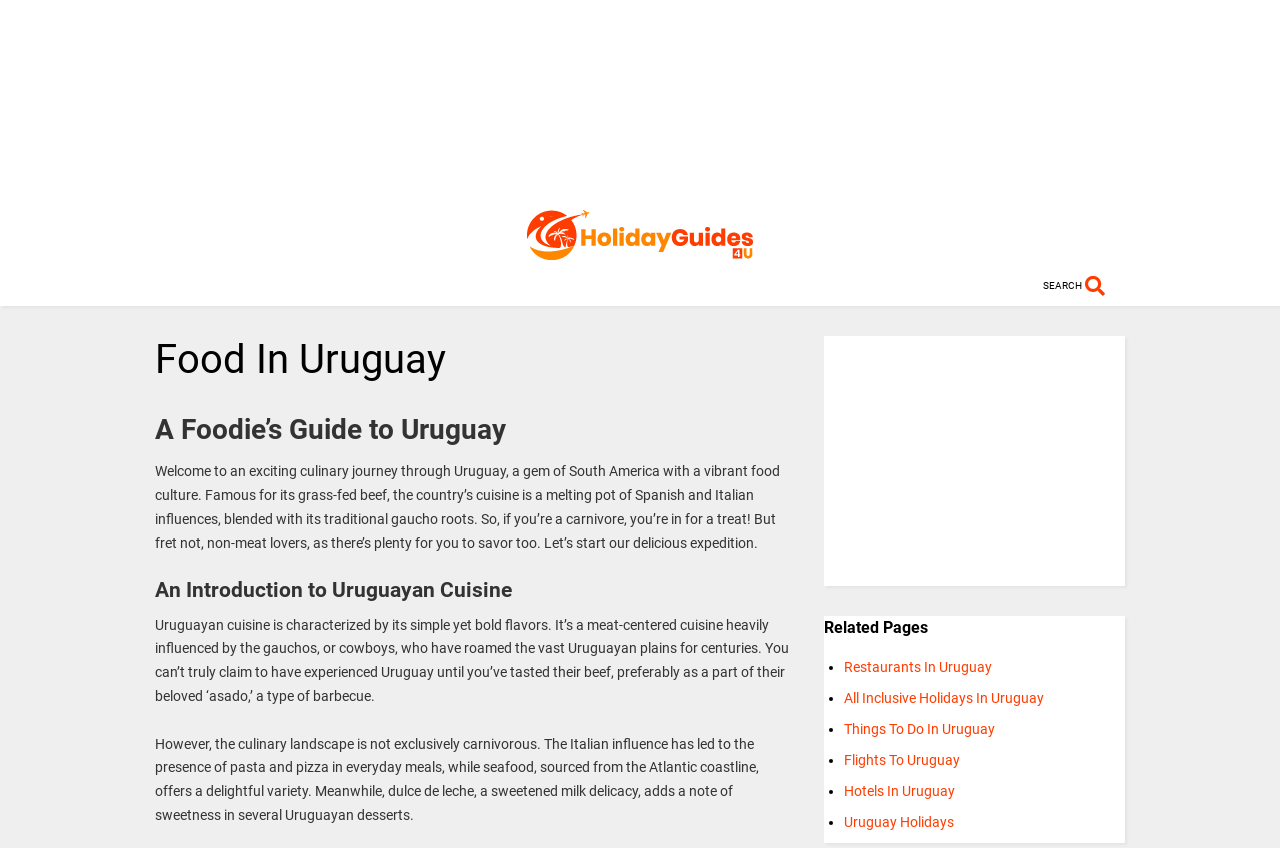Please identify the bounding box coordinates of the area that needs to be clicked to follow this instruction: "Explore Restaurants In Uruguay".

[0.66, 0.777, 0.775, 0.796]